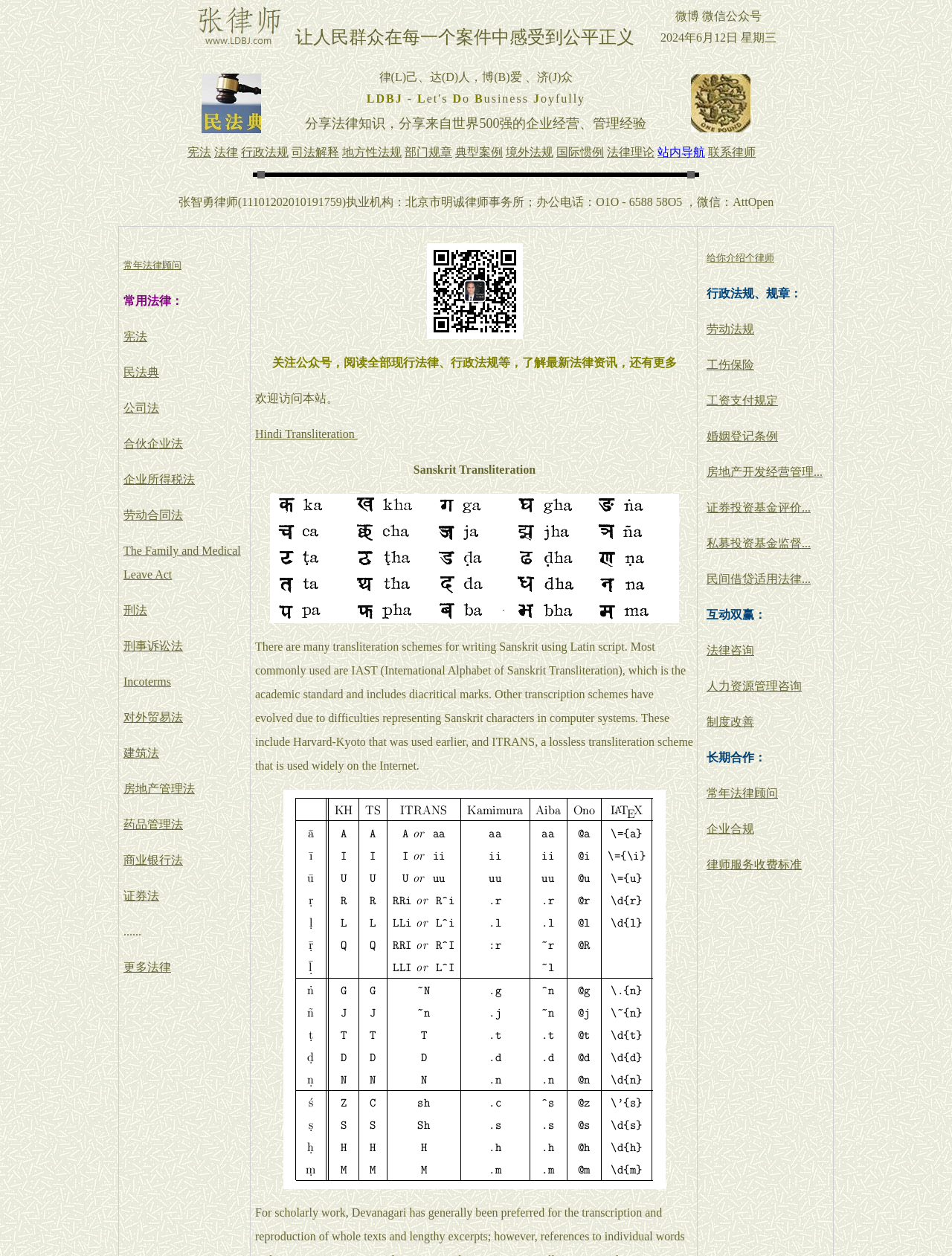Describe all visible elements and their arrangement on the webpage.

This webpage is about Sanskrit Transliteration, with a focus on providing information and resources related to law and legal services. 

At the top of the page, there are three iframes, followed by a horizontal rule image. Below the horizontal rule, there is a static text element displaying the name and contact information of a lawyer, Zhang Zhiyong. 

To the right of the lawyer's information, there is a link to "常年法律顾问" (Long-term Legal Consultant) and a static text element labeled "常用法律：" (Commonly Used Laws). Below this text, there are multiple links to various laws and regulations, including constitutional law, civil law, company law, and more.

Further down the page, there is a static text element with a brief introduction to Sanskrit transliteration schemes, followed by an image and a longer text explaining the different schemes, including IAST, Harvard-Kyoto, and ITRANS.

On the right side of the page, there is a section with links to administrative laws and regulations, including labor laws, social insurance, and real estate development. Below this section, there is a static text element labeled "互动双赢：" (Mutual Benefit), followed by links to legal consulting services, human resources management consulting, and system improvement. 

Further down, there is another static text element labeled "长期合作：" (Long-term Cooperation), followed by links to long-term legal consulting, enterprise compliance, and lawyer service fee standards. Finally, there is a link to "给你介绍个律师" (Introducing a Lawyer to You) at the bottom right corner of the page.